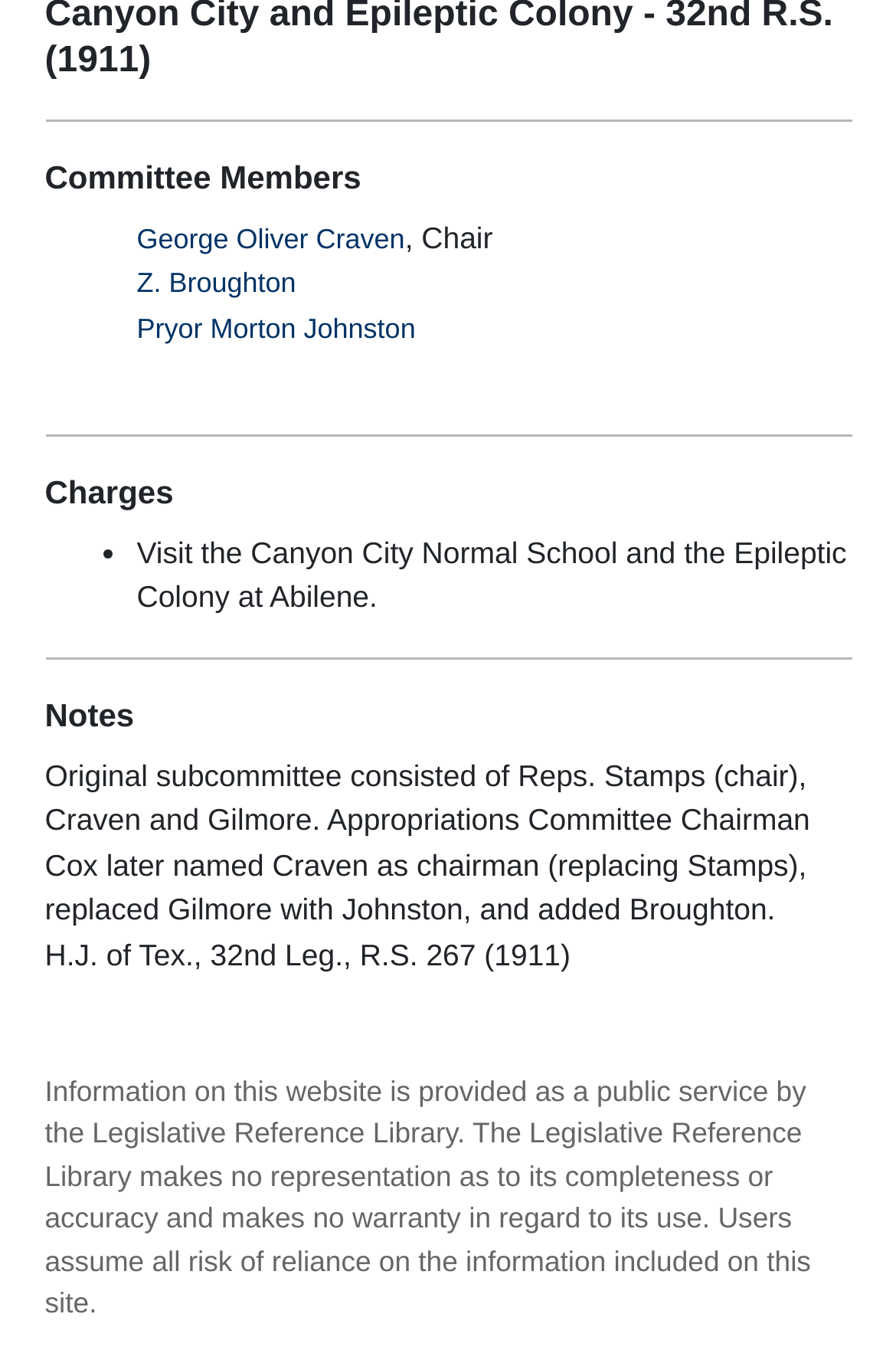Given the description "Pryor Morton Johnston", provide the bounding box coordinates of the corresponding UI element.

[0.153, 0.229, 0.464, 0.252]